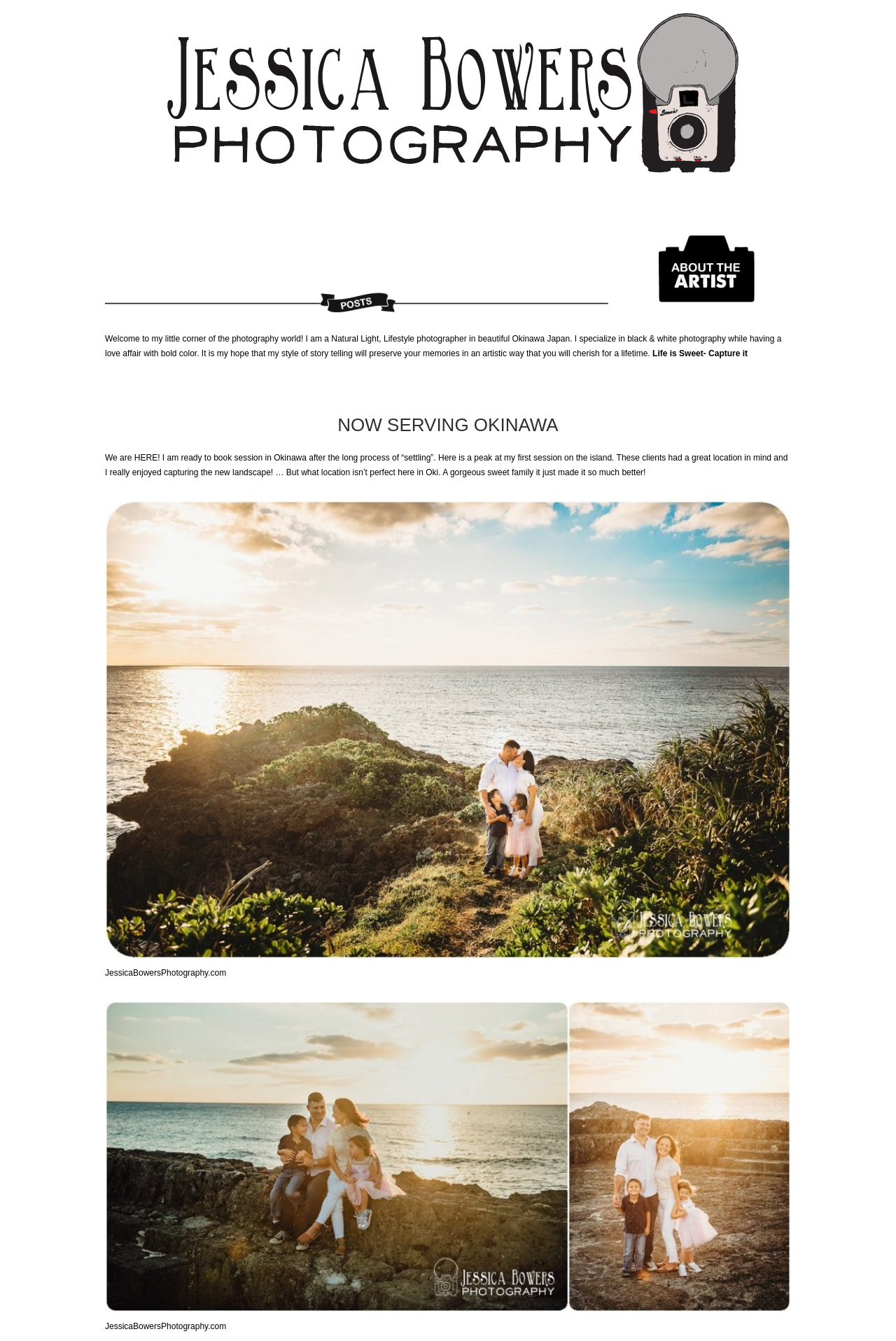What is the theme of Jessica Bowers' photography?
Please give a detailed and thorough answer to the question, covering all relevant points.

According to the StaticText element, Jessica Bowers specializes in black & white photography while having a love affair with bold color, indicating that these are the themes of her photography.